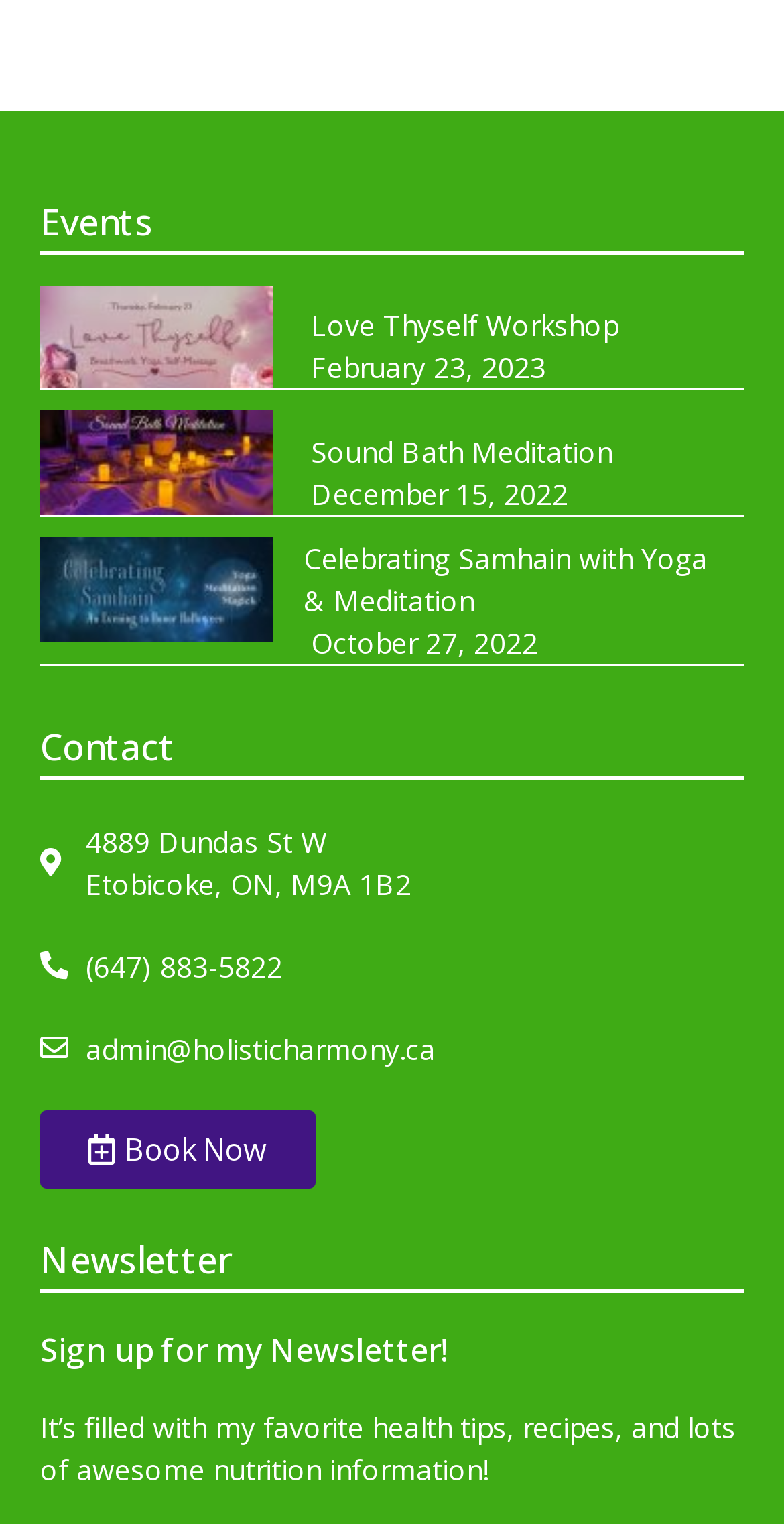Use a single word or phrase to respond to the question:
What is the address of Holistic Harmony?

4889 Dundas St W, Etobicoke, ON, M9A 1B2